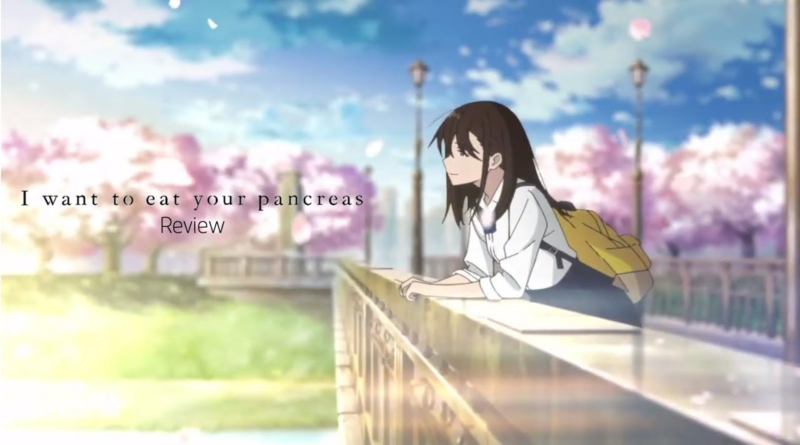What is the background of the image?
Respond to the question with a single word or phrase according to the image.

Cherry blossom trees